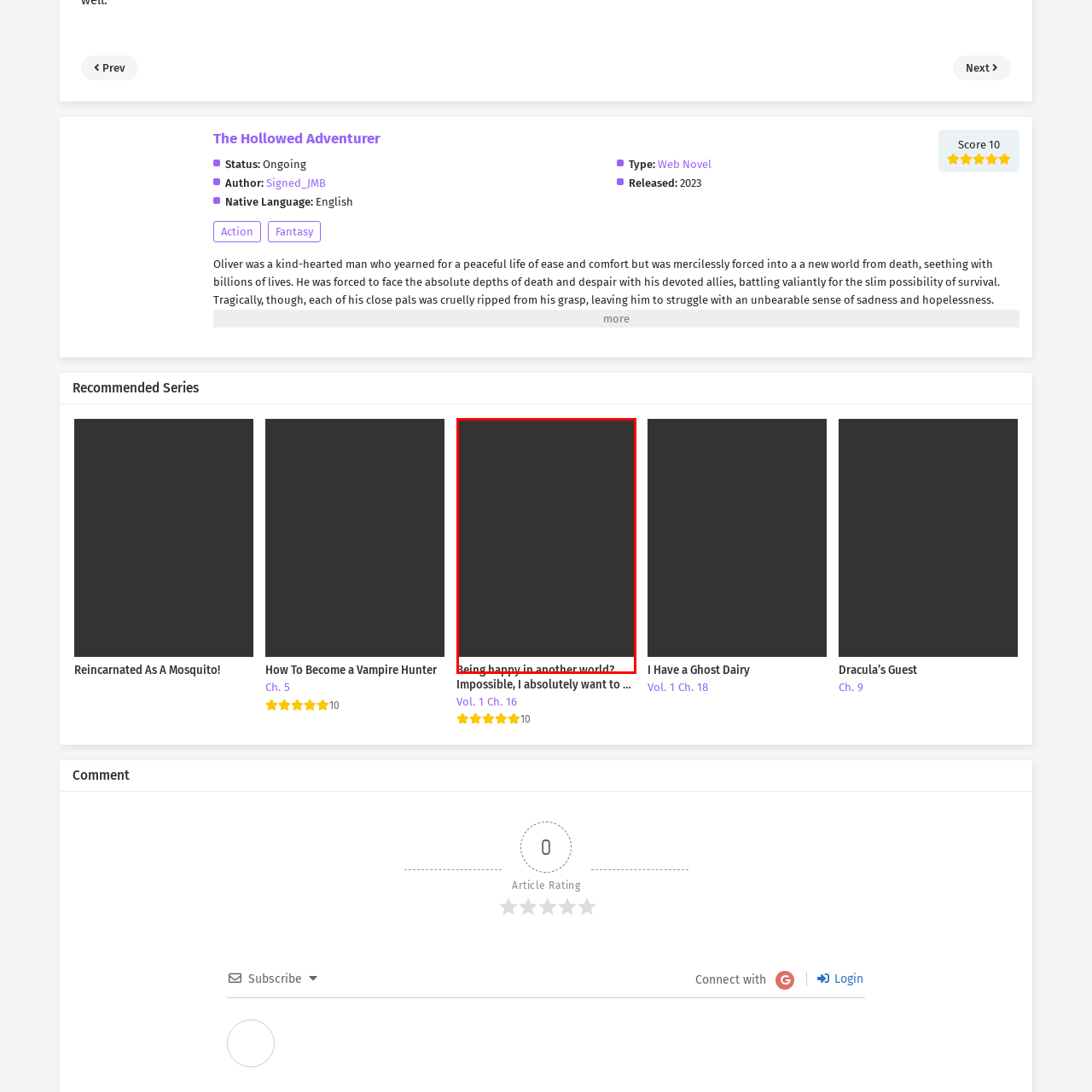Elaborate on the contents of the image marked by the red border.

The image features a link titled "Being happy in another world? Impossible, I absolutely want to go back home no matter what." This intriguing title suggests a narrative filled with themes of adventure and fantasy. Positioned within a section dedicated to recommended series, it invites readers to explore a storyline centered on the protagonist's struggles and aspirations in a new and possibly challenging environment. The series promises a blend of emotions as the character grapples with their desire to return home while navigating the intricacies of their new world.